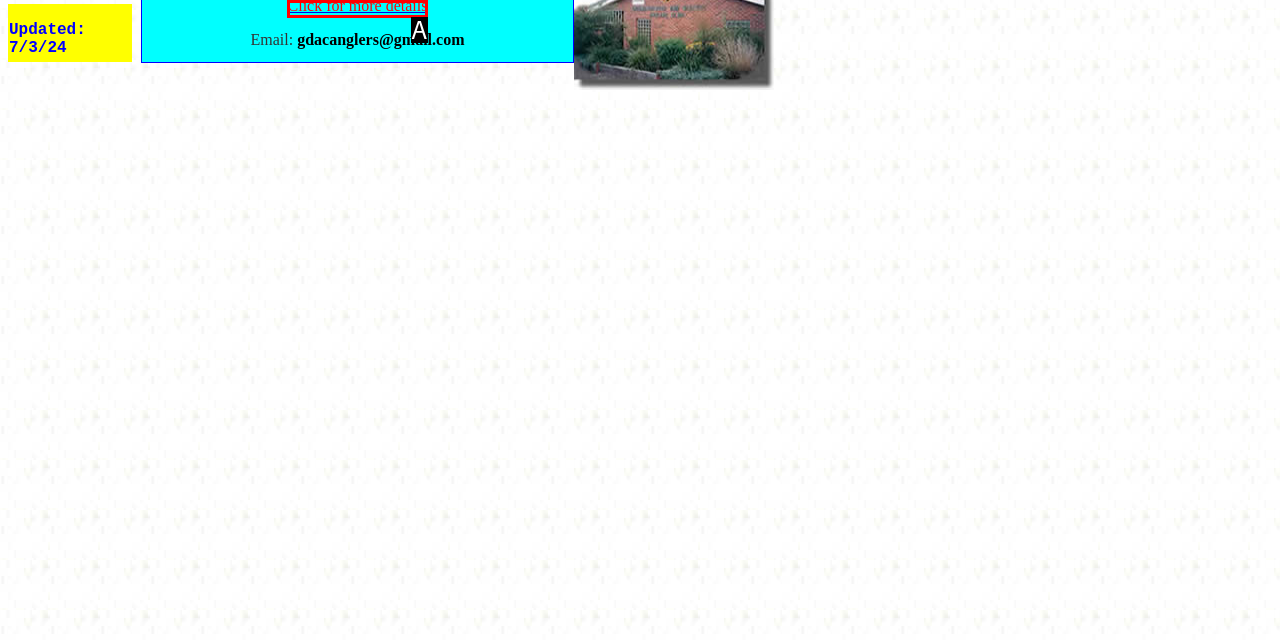Select the HTML element that matches the description: Click for more details
Respond with the letter of the correct choice from the given options directly.

A